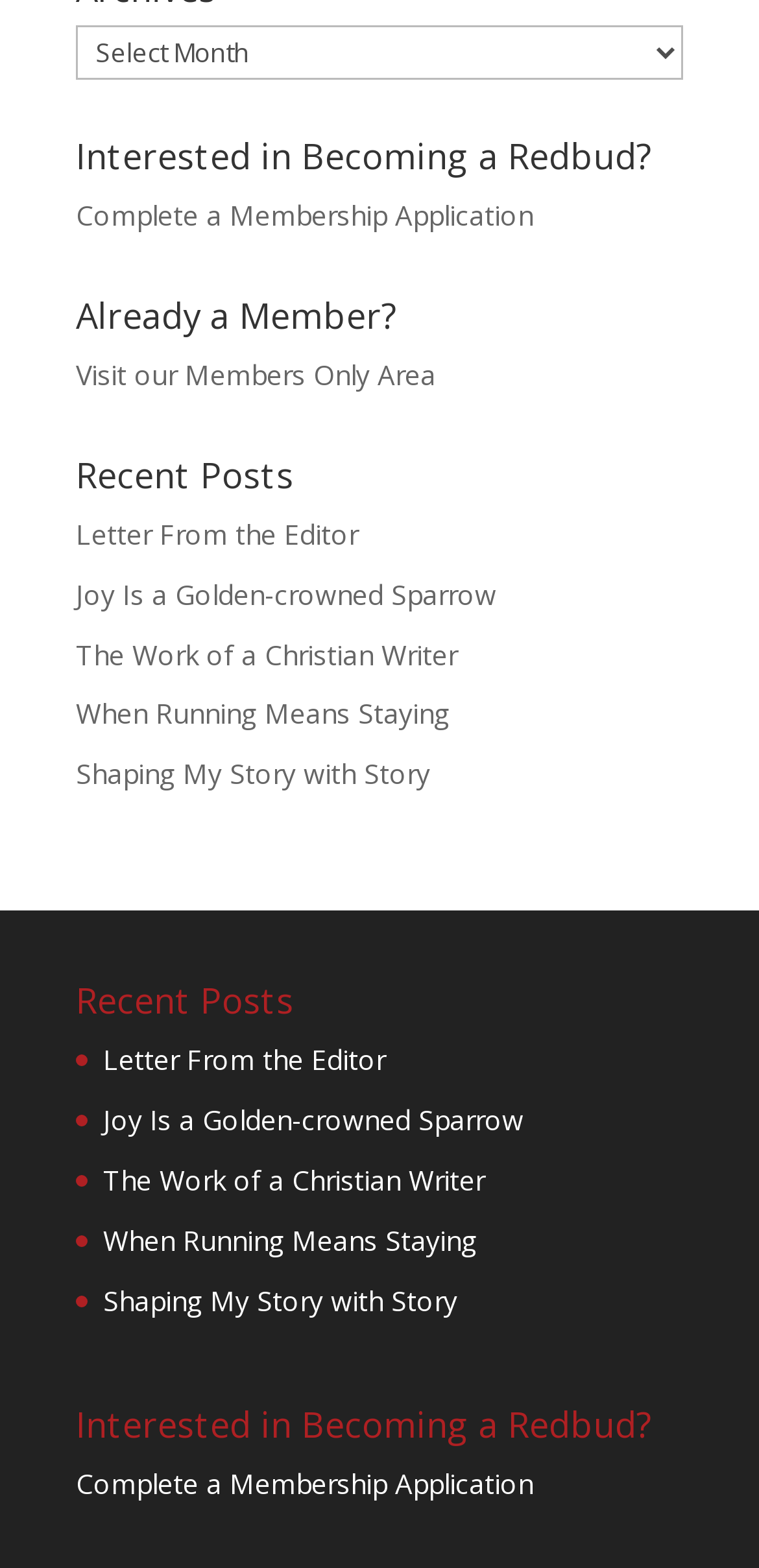Identify the bounding box coordinates for the element you need to click to achieve the following task: "Explore 'Recent Posts'". The coordinates must be four float values ranging from 0 to 1, formatted as [left, top, right, bottom].

[0.1, 0.291, 0.9, 0.326]